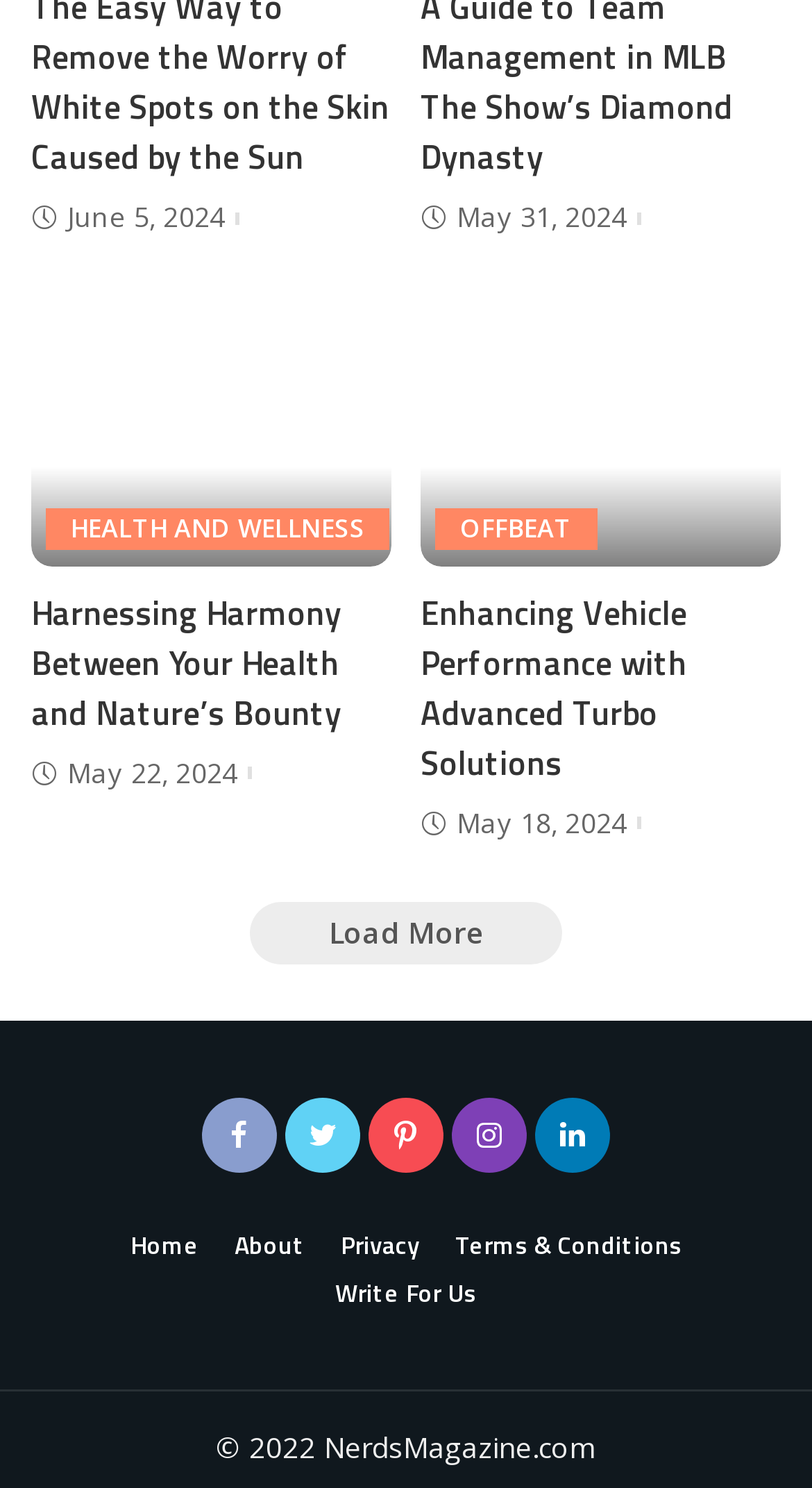Give a concise answer using one word or a phrase to the following question:
How many links are there at the bottom of the page?

6